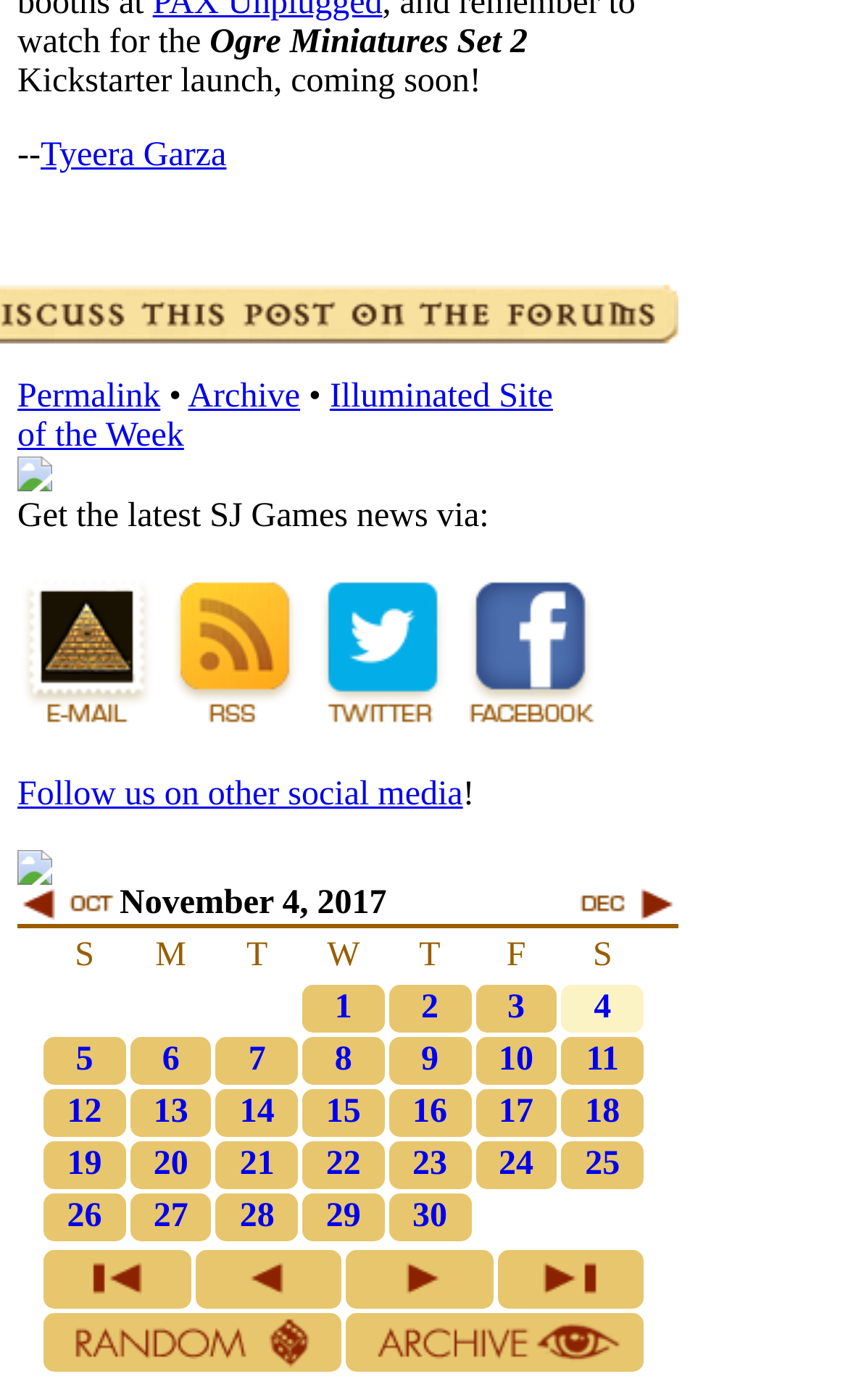Pinpoint the bounding box coordinates of the clickable element to carry out the following instruction: "Toggle dark mode."

None